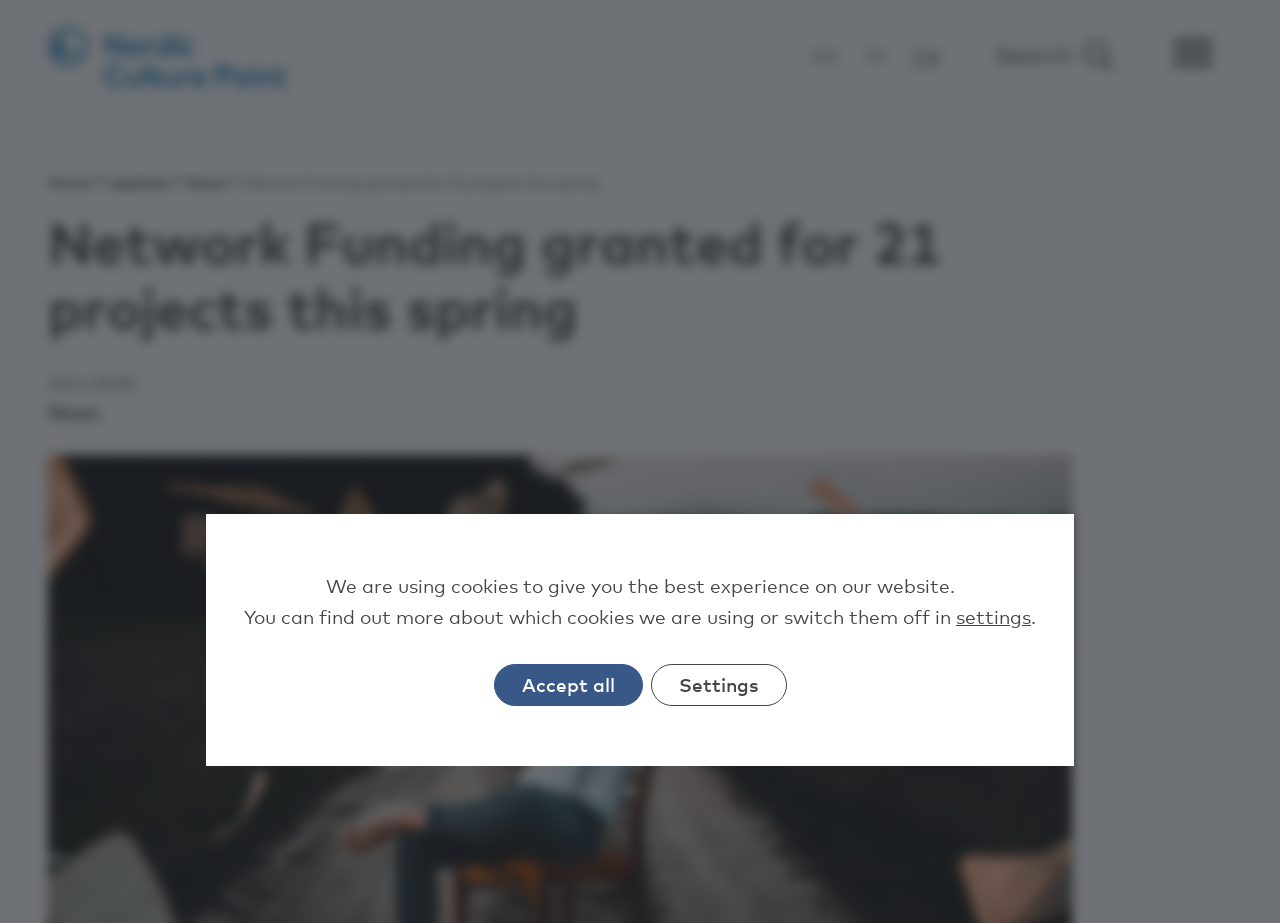What is the purpose of the button with a magnifying glass icon?
Please provide a single word or phrase answer based on the image.

Search